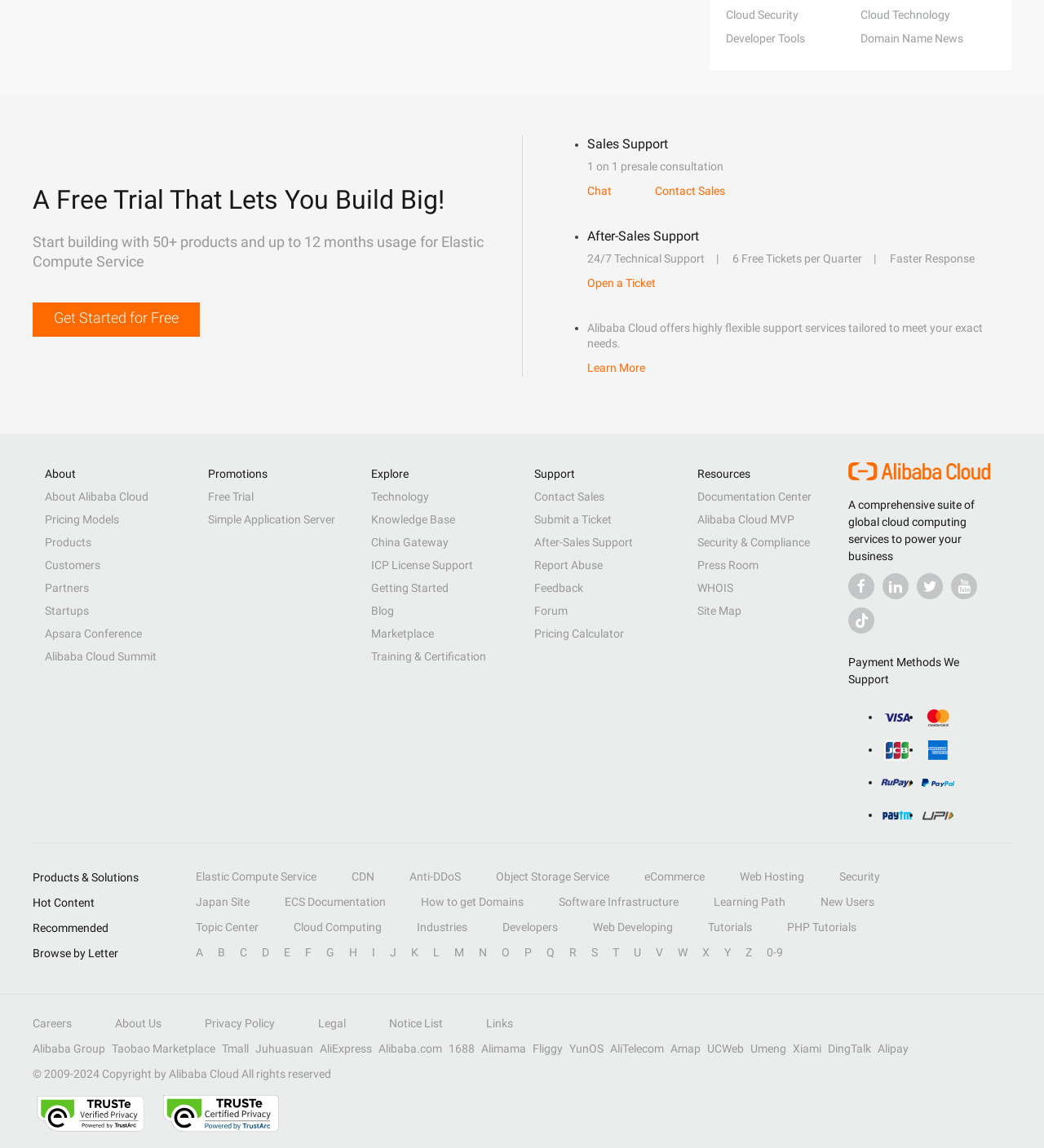What is the support service provided by Alibaba Cloud?
Could you answer the question in a detailed manner, providing as much information as possible?

The support service provided by Alibaba Cloud can be found in the StaticText element with the text '24/7 Technical Support' under the 'After-Sales Support' heading.